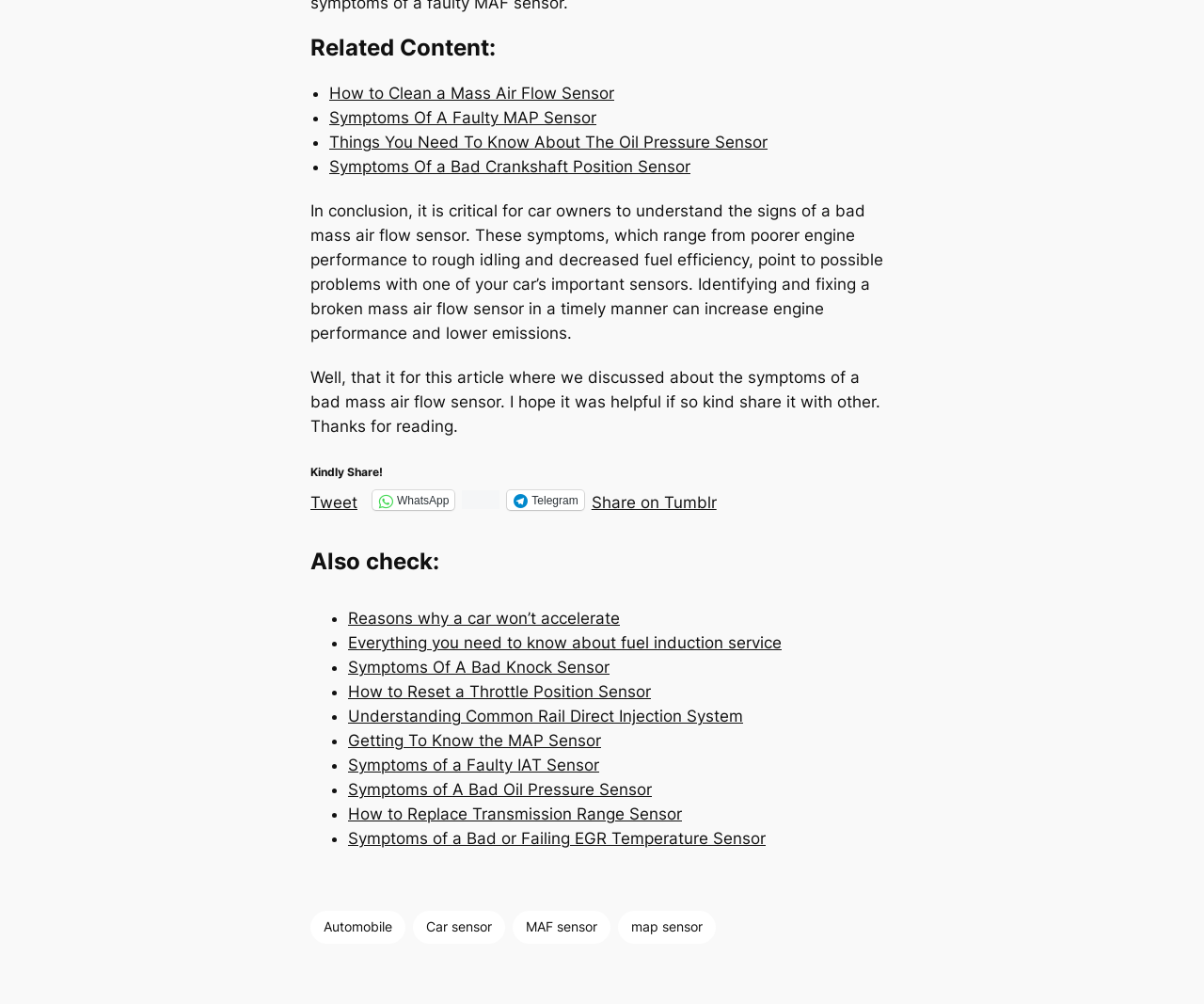Identify the bounding box coordinates for the UI element described as: "Share on Tumblr".

[0.487, 0.415, 0.584, 0.431]